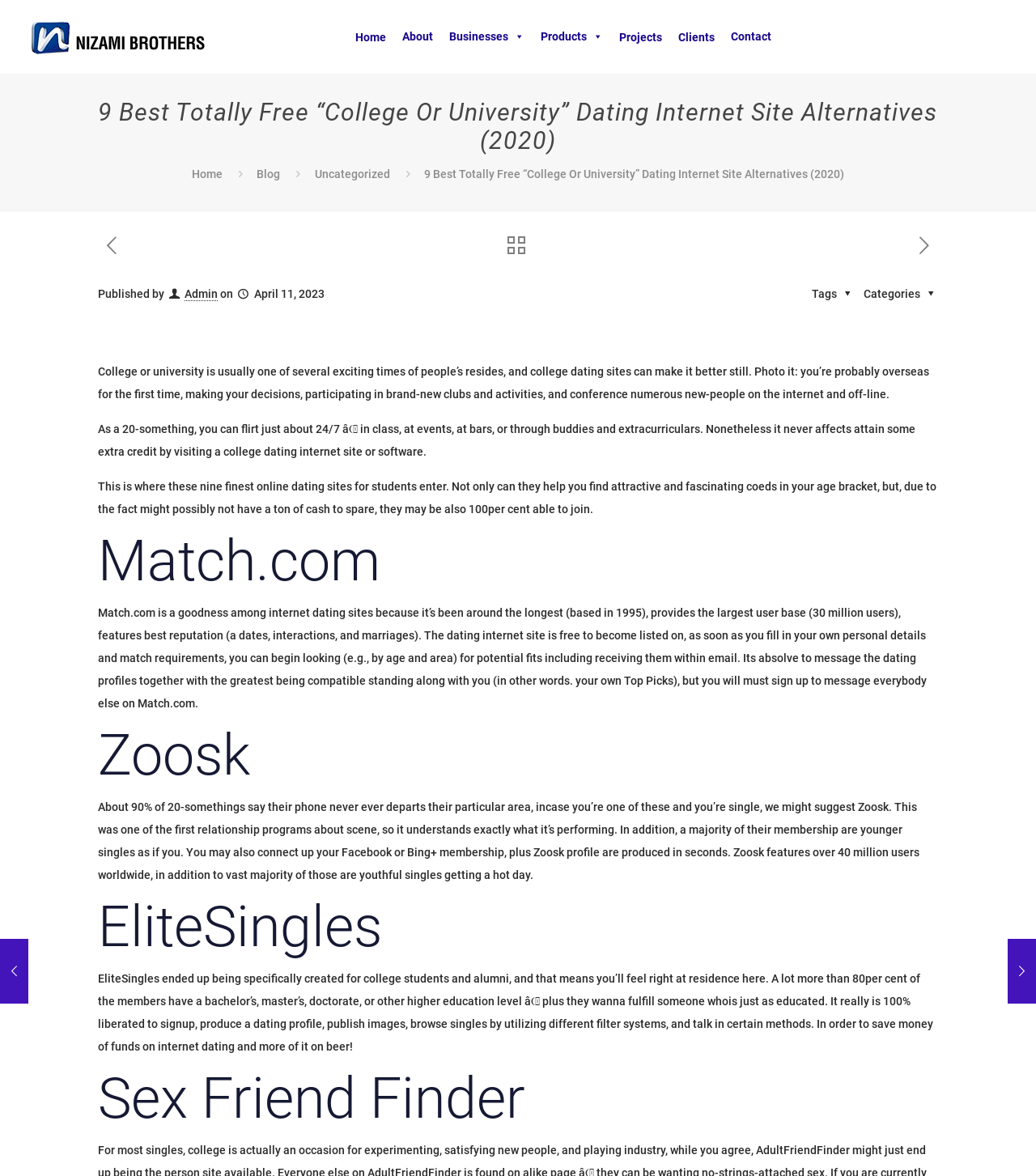Identify the bounding box coordinates for the UI element described by the following text: "Projects". Provide the coordinates as four float numbers between 0 and 1, in the format [left, top, right, bottom].

[0.59, 0.021, 0.647, 0.041]